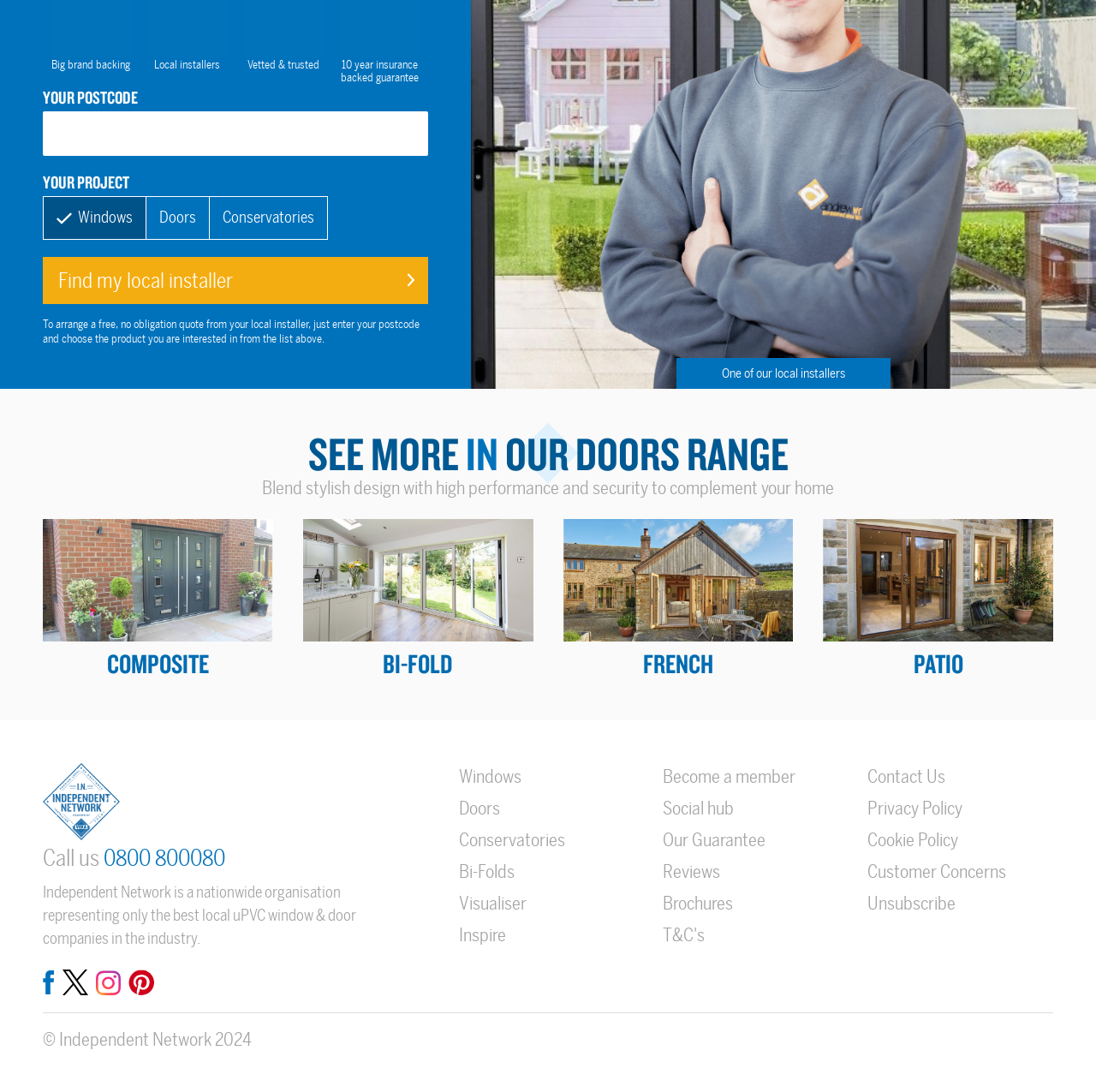Find the bounding box coordinates for the area that must be clicked to perform this action: "Learn about cloud-based content creation tools market size".

None